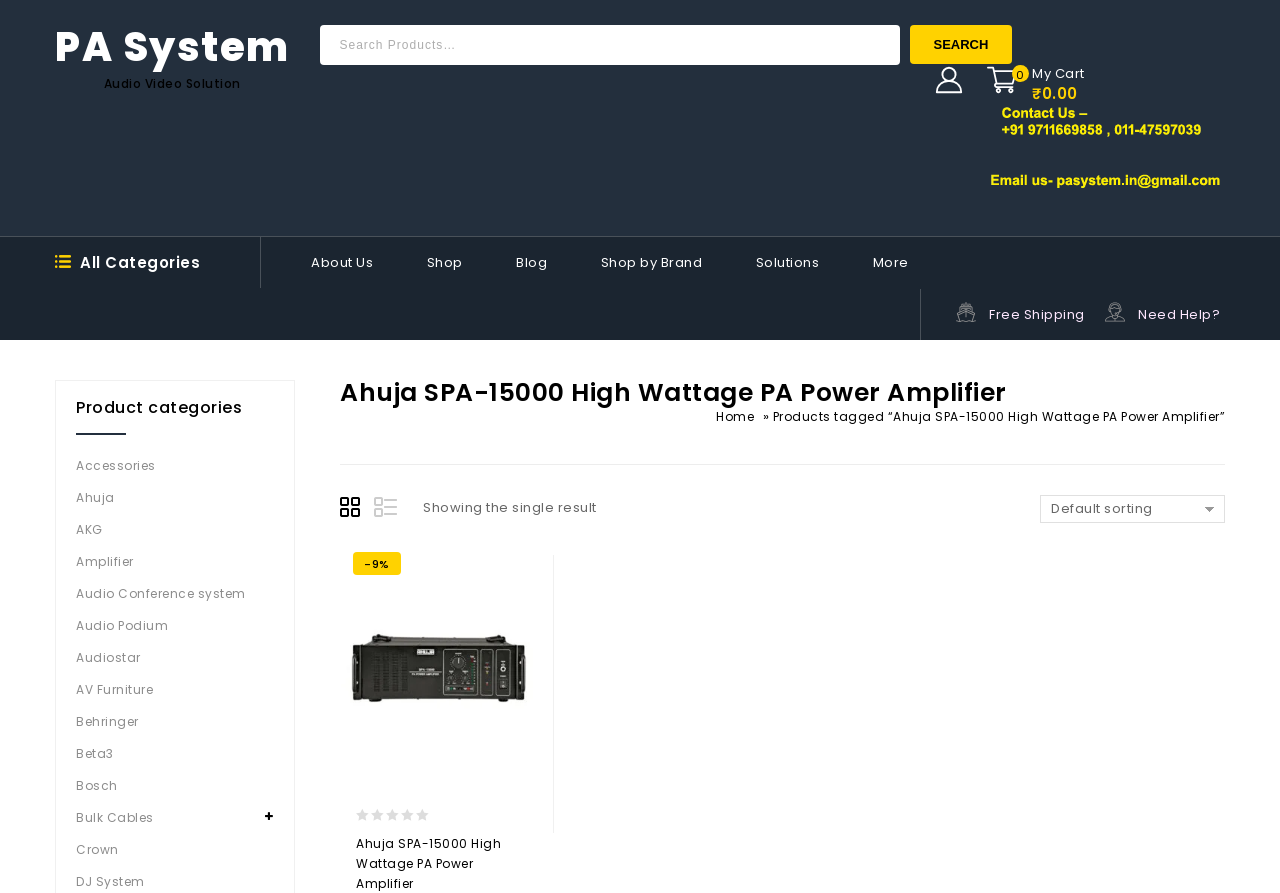Identify the bounding box coordinates of the region that needs to be clicked to carry out this instruction: "Sort products by default order". Provide these coordinates as four float numbers ranging from 0 to 1, i.e., [left, top, right, bottom].

[0.812, 0.555, 0.957, 0.586]